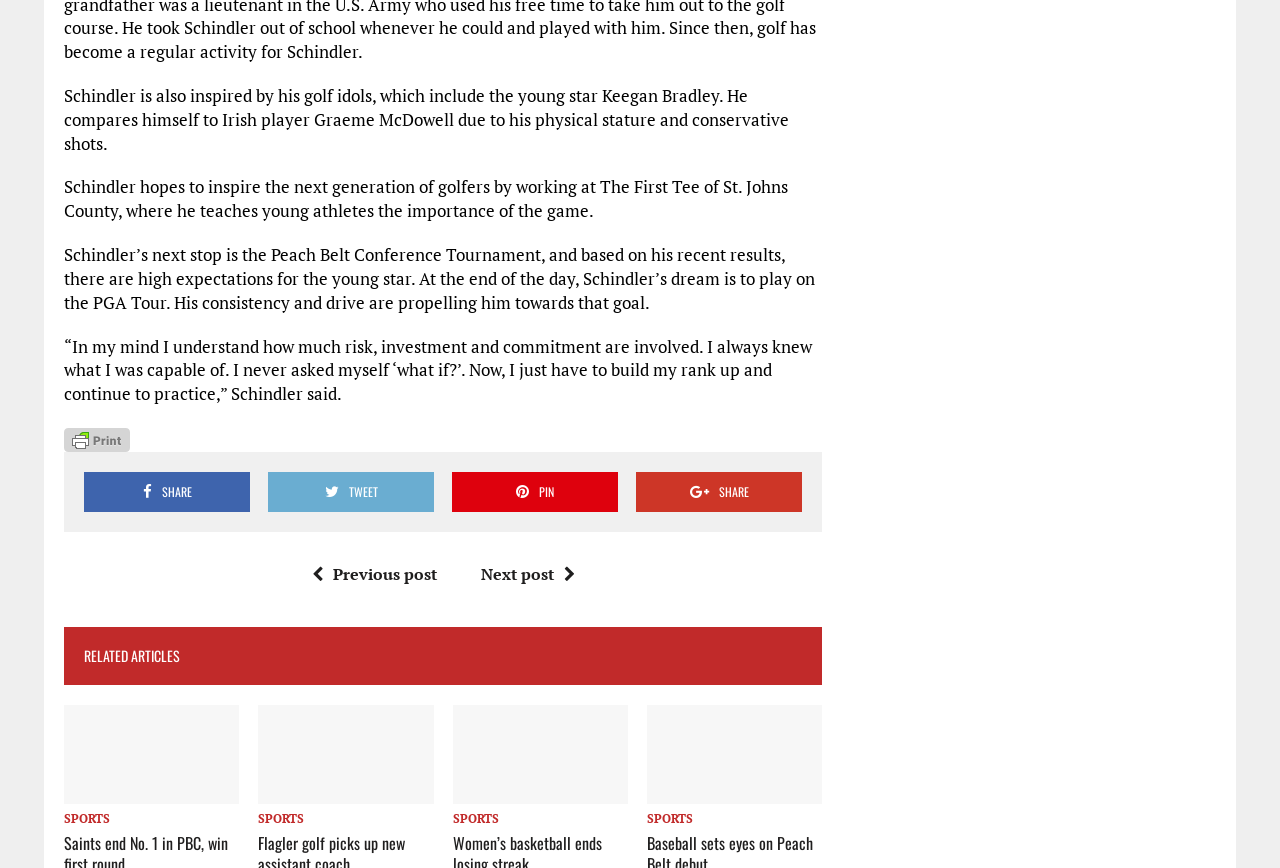Locate the bounding box coordinates of the clickable area to execute the instruction: "Click the 'Previous post' link". Provide the coordinates as four float numbers between 0 and 1, represented as [left, top, right, bottom].

[0.236, 0.648, 0.341, 0.674]